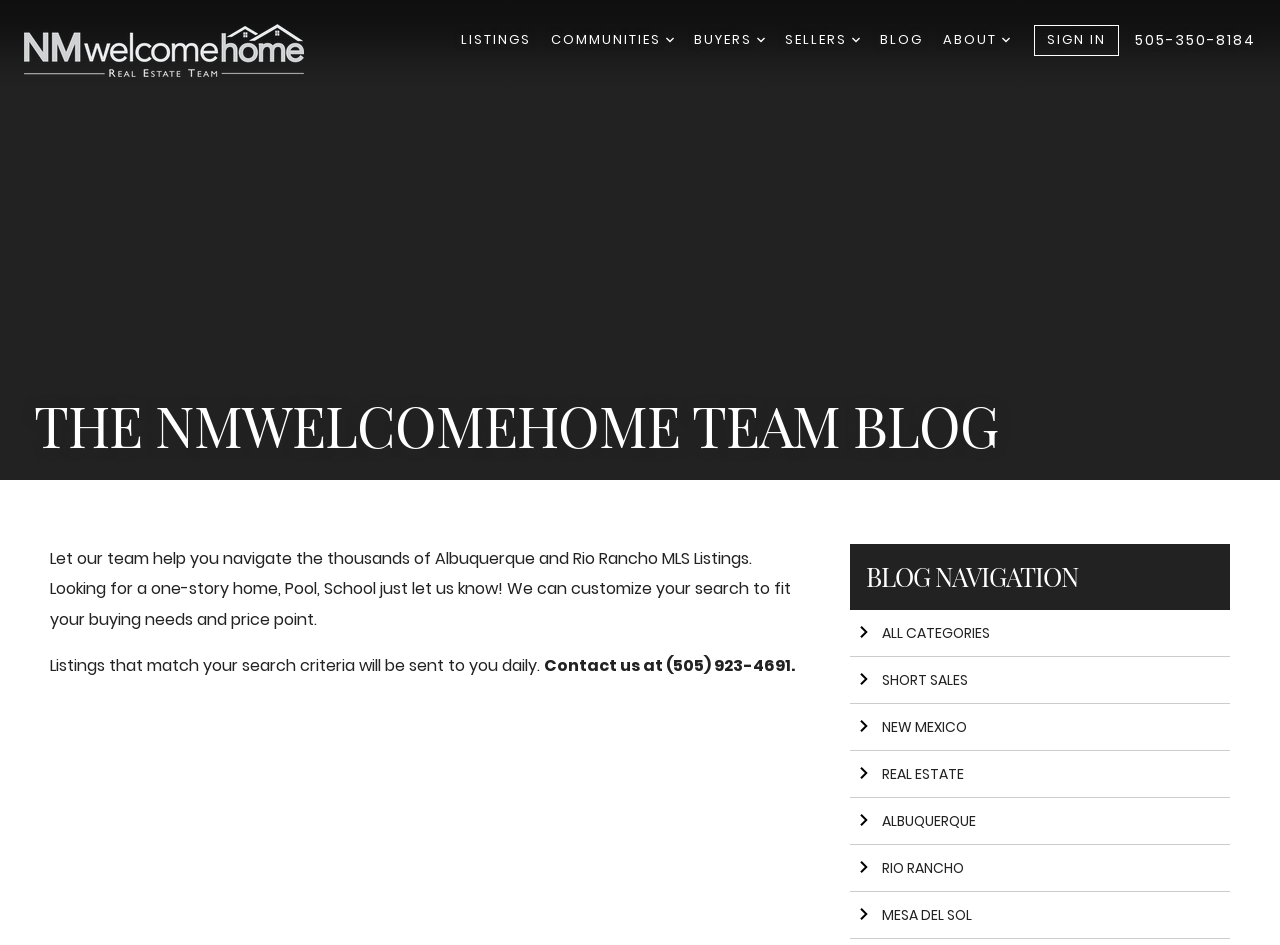What is the purpose of the webpage according to the heading?
Using the image as a reference, deliver a detailed and thorough answer to the question.

I inferred the purpose of the webpage by reading the heading 'THE NMWELCOMEHOME TEAM BLOG' and the subsequent text, which mentions helping with home search and providing customized search results.